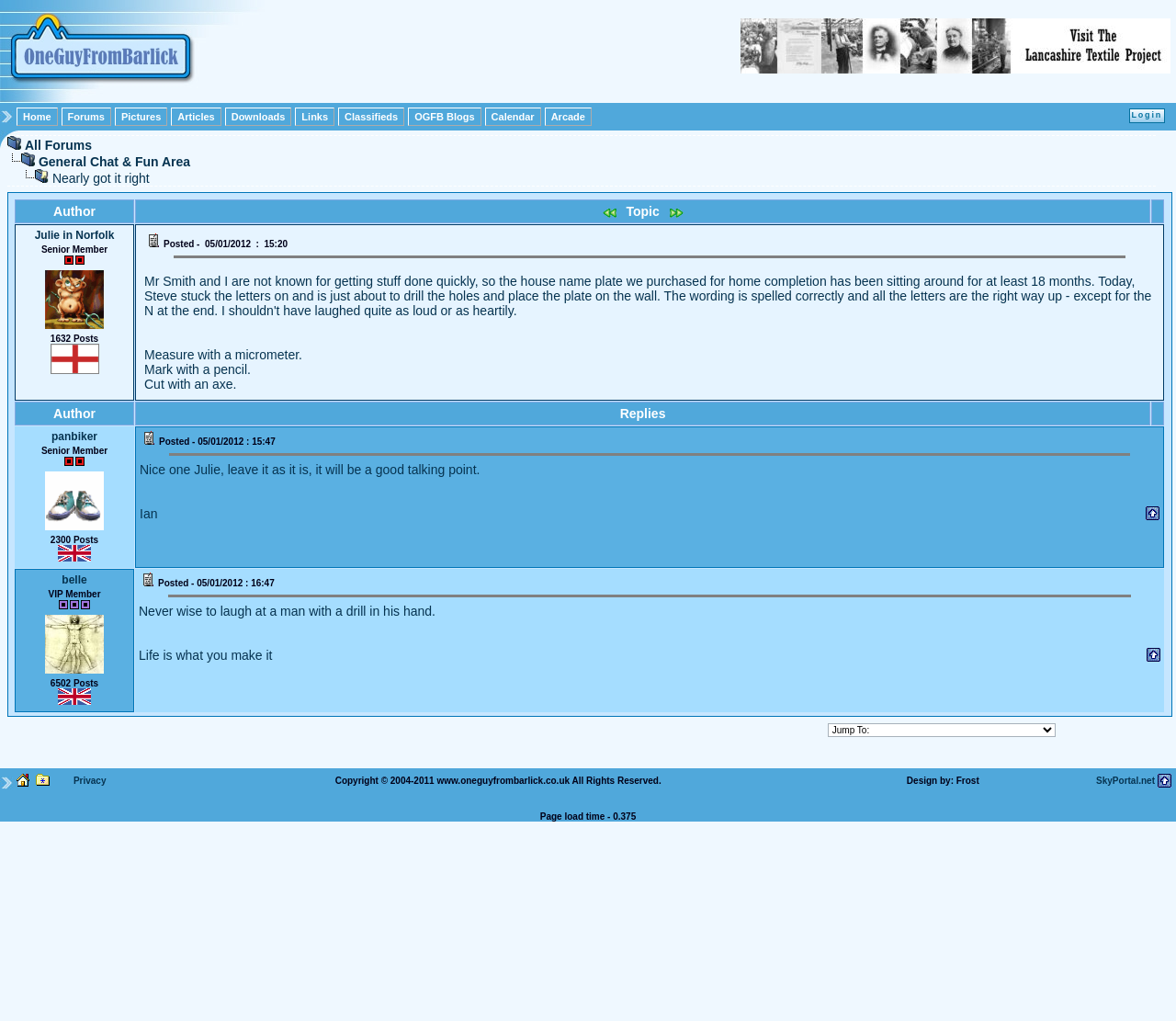Find the bounding box of the web element that fits this description: "Julie in Norfolk".

[0.029, 0.224, 0.097, 0.237]